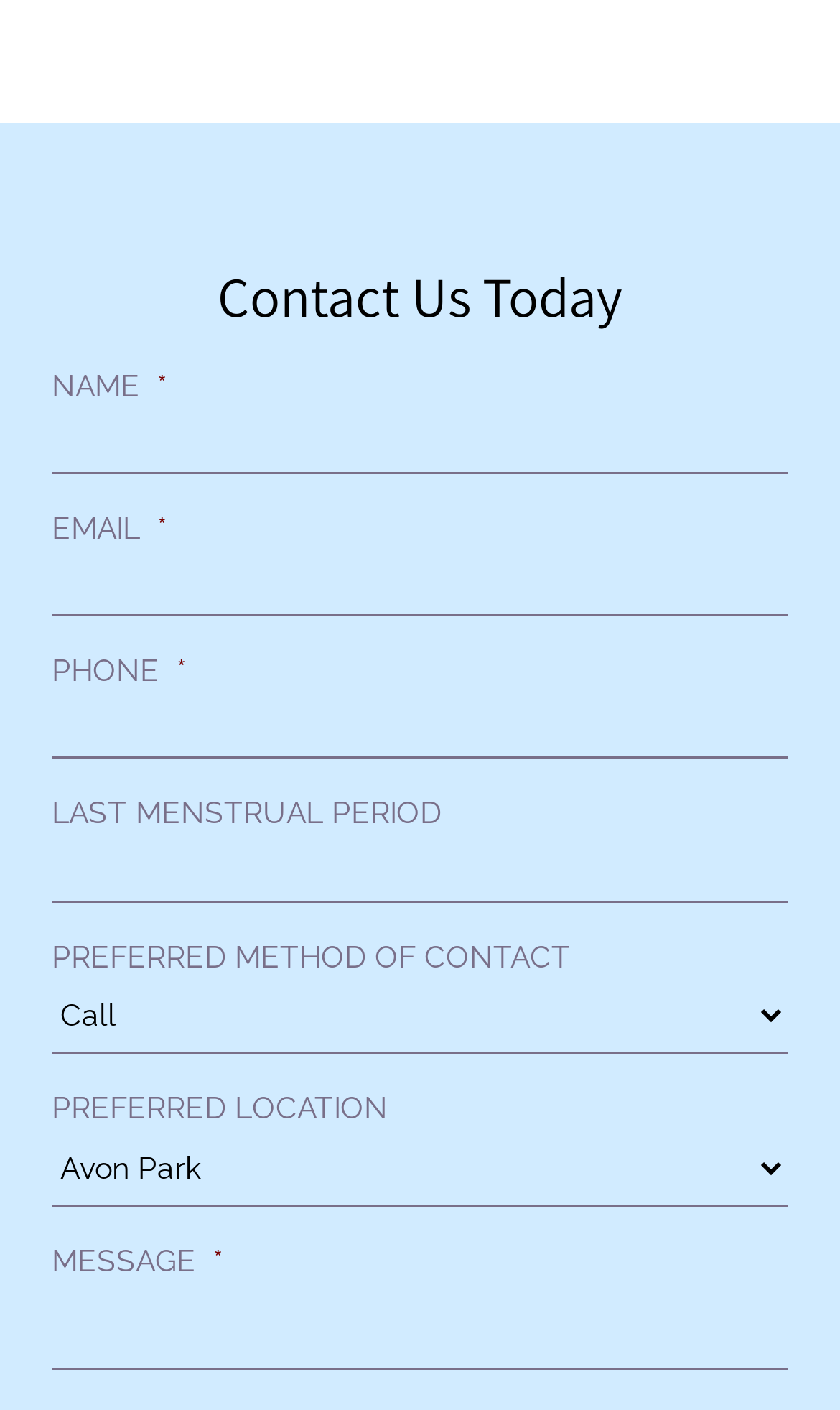Is the 'LAST MENSTRUAL PERIOD' field required?
Provide a short answer using one word or a brief phrase based on the image.

No